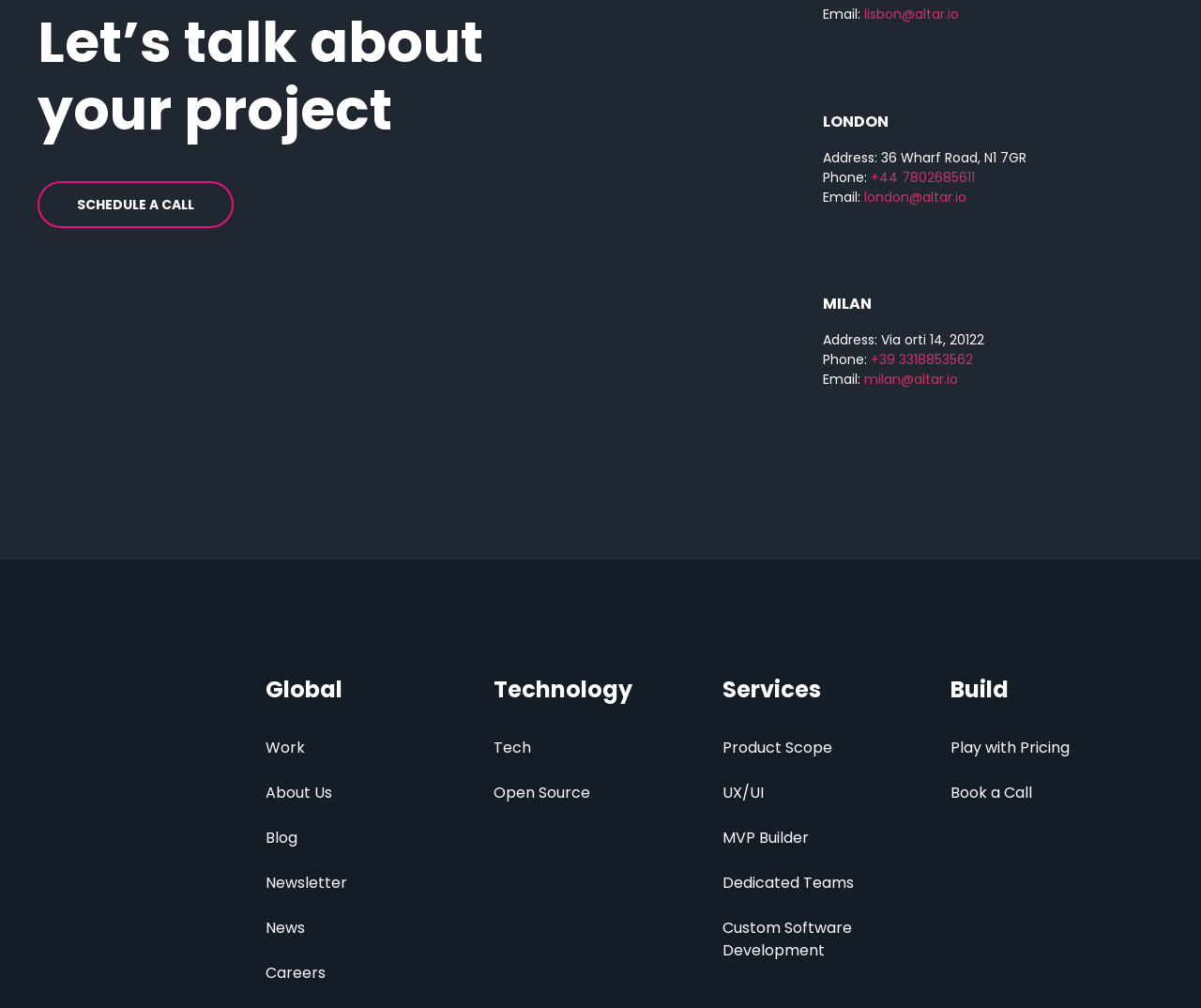How many offices does the company have?
Make sure to answer the question with a detailed and comprehensive explanation.

The company has three offices, which can be determined by the addresses listed for London, Lisbon, and Milan.